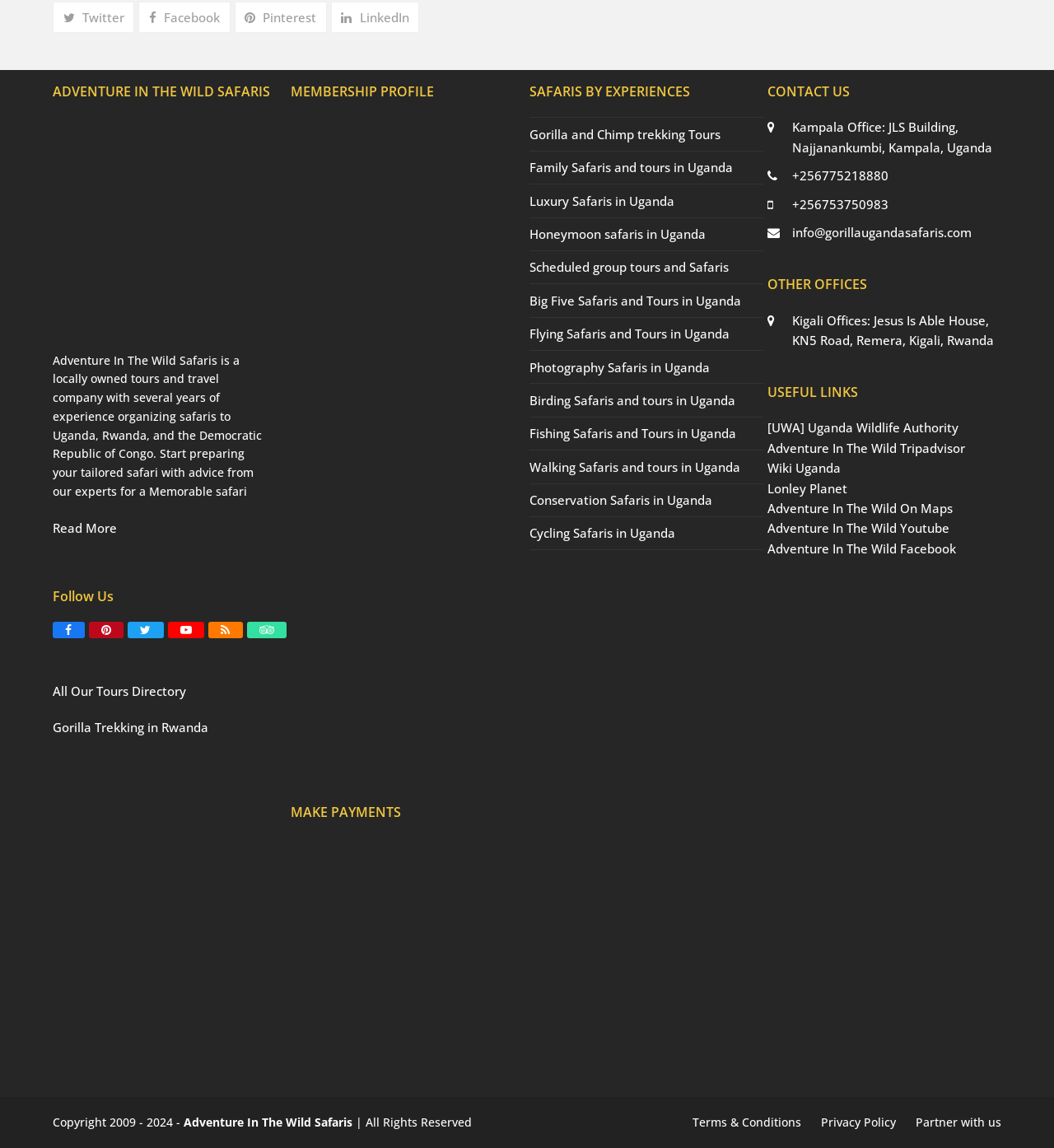Please identify the bounding box coordinates of the clickable element to fulfill the following instruction: "Contact us through Kampala Office". The coordinates should be four float numbers between 0 and 1, i.e., [left, top, right, bottom].

[0.751, 0.104, 0.941, 0.135]